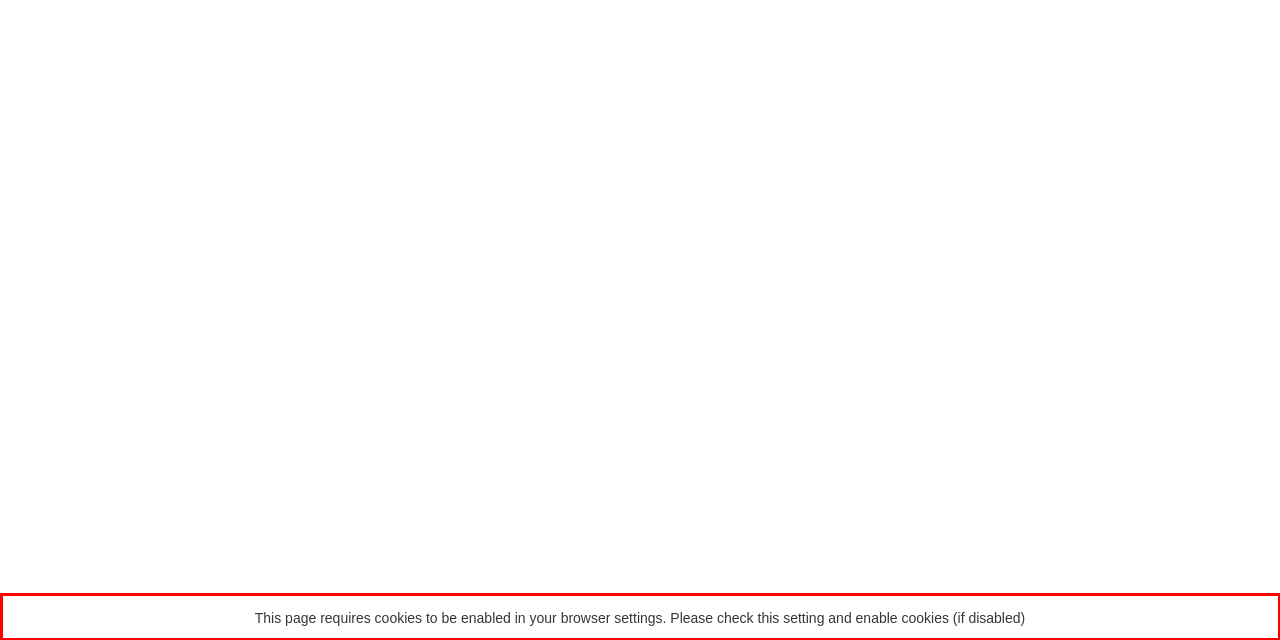You are presented with a webpage screenshot featuring a red bounding box. Perform OCR on the text inside the red bounding box and extract the content.

This page requires cookies to be enabled in your browser settings. Please check this setting and enable cookies (if disabled)